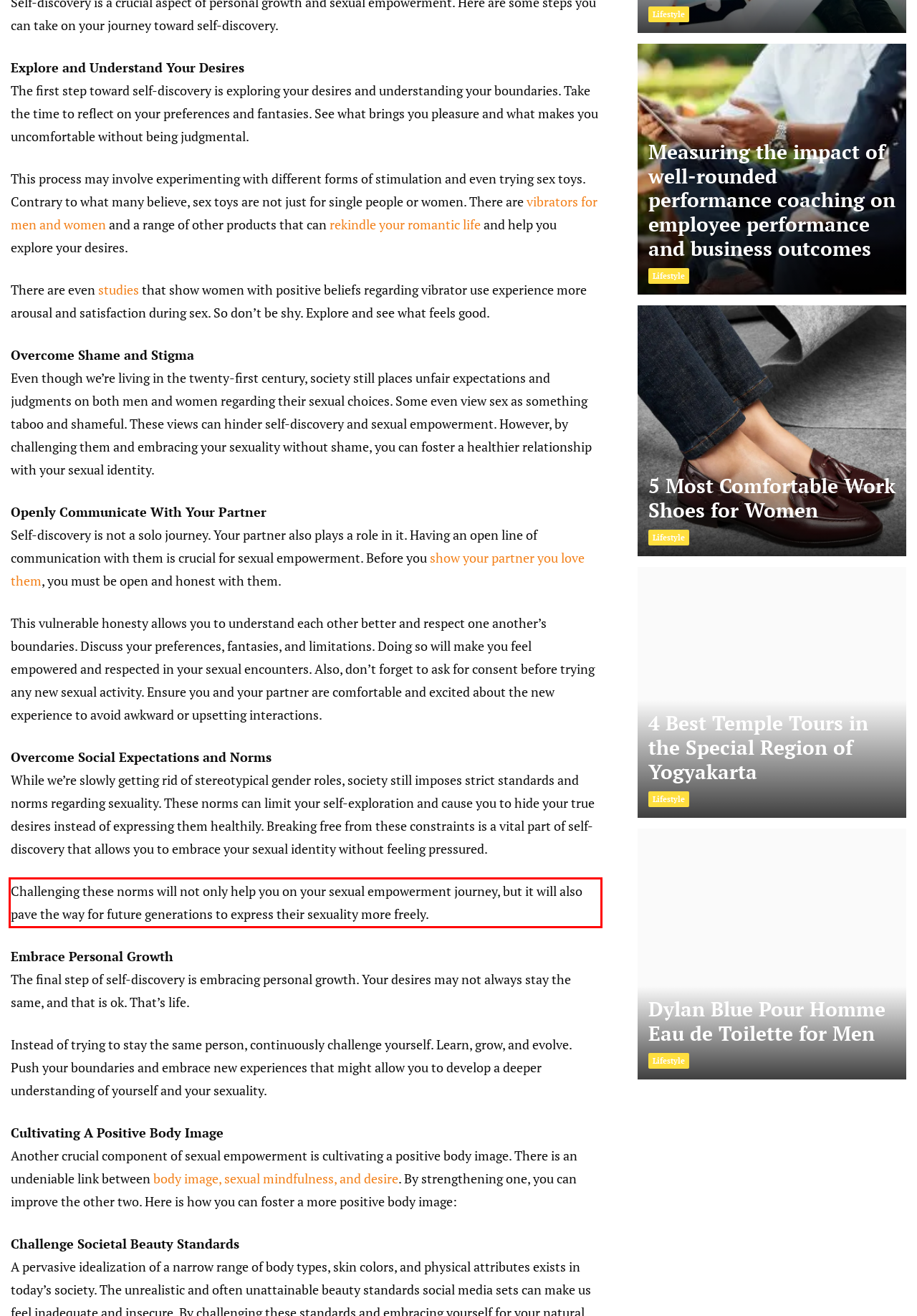Please examine the webpage screenshot containing a red bounding box and use OCR to recognize and output the text inside the red bounding box.

Challenging these norms will not only help you on your sexual empowerment journey, but it will also pave the way for future generations to express their sexuality more freely.